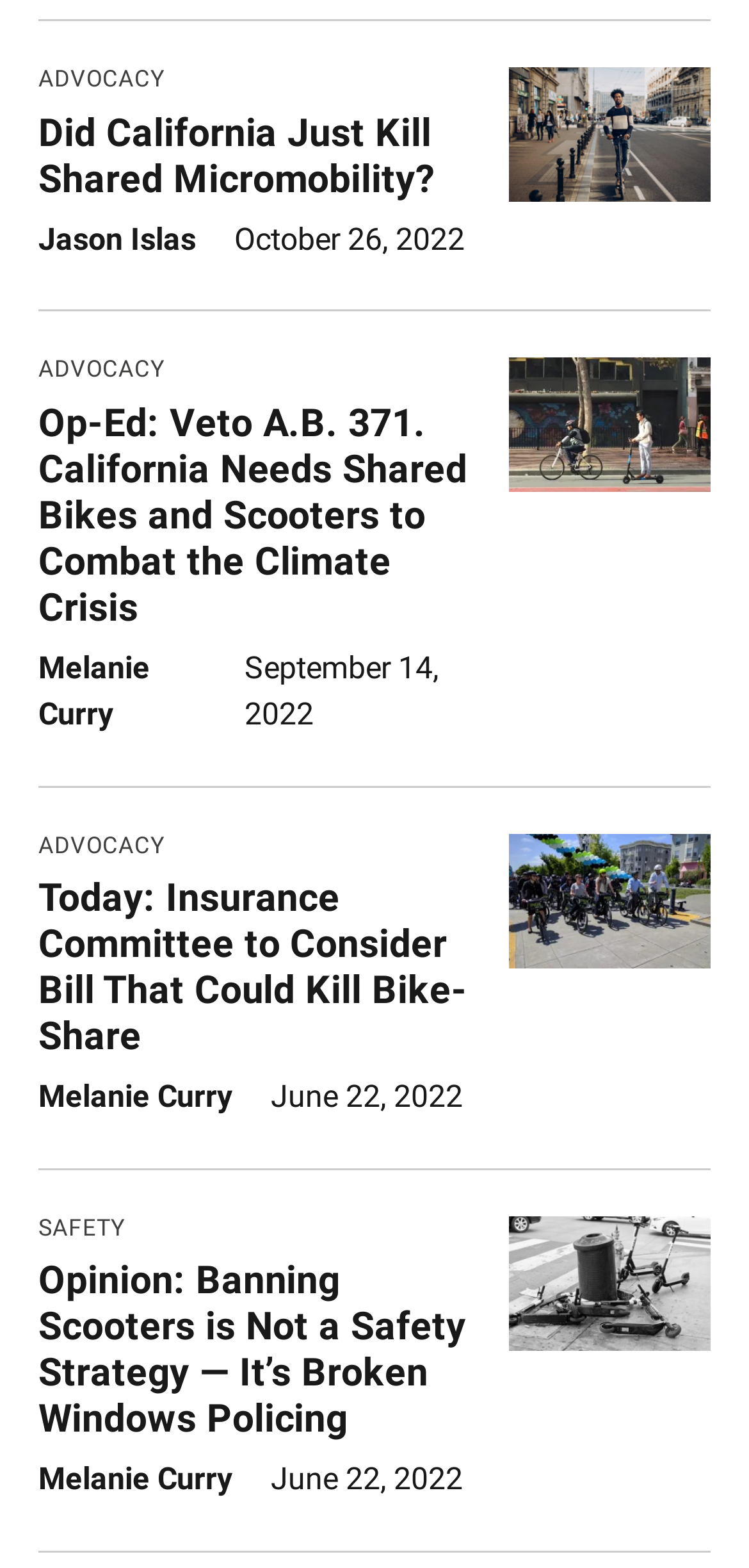Respond to the following query with just one word or a short phrase: 
How many articles are under the SAFETY category?

1